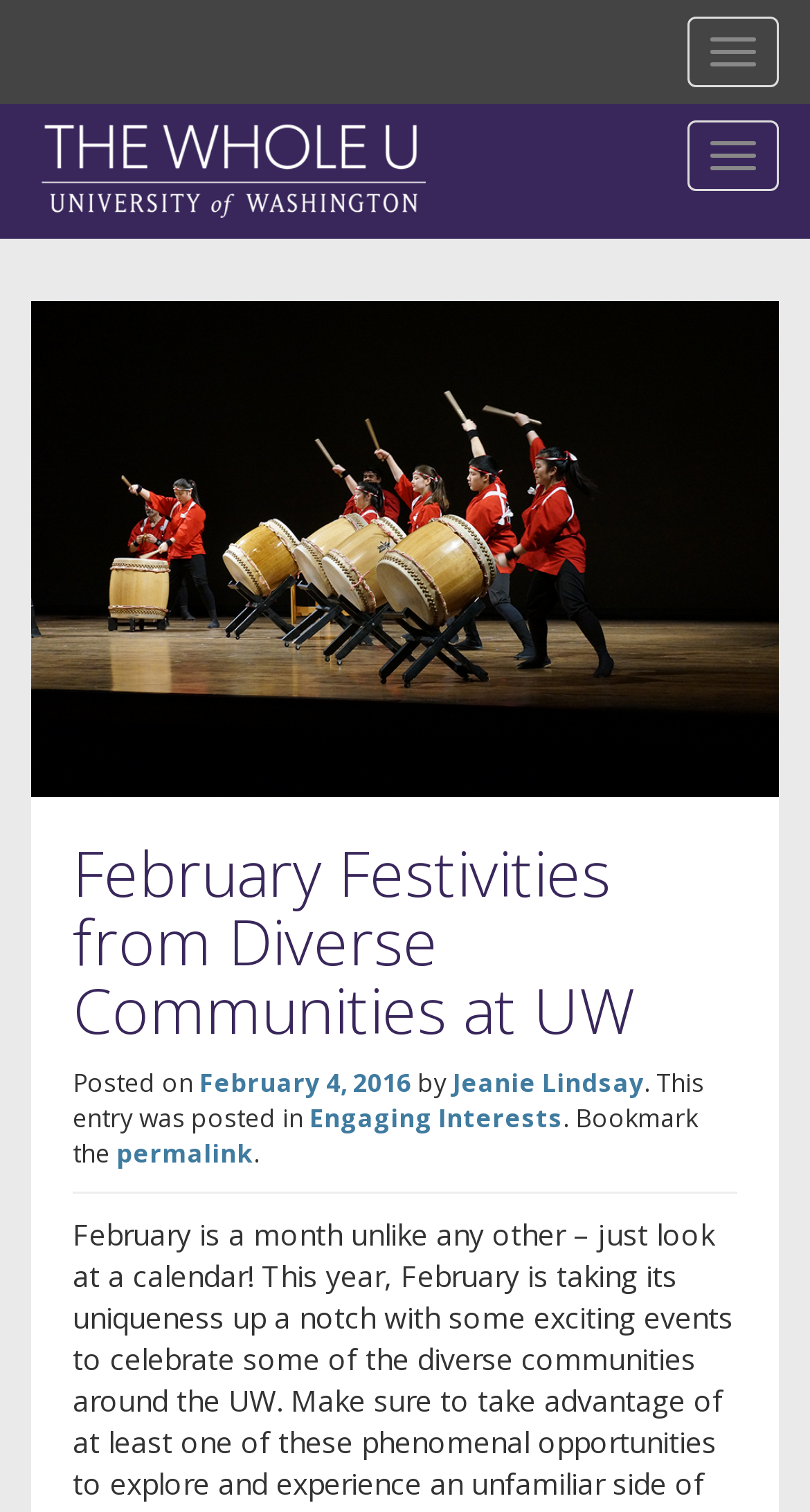What is the name of the website?
Please provide a detailed and thorough answer to the question.

I found the name of the website by looking at the top-level link with the text 'THE WHOLE U', which is a common indicator of the website's name.